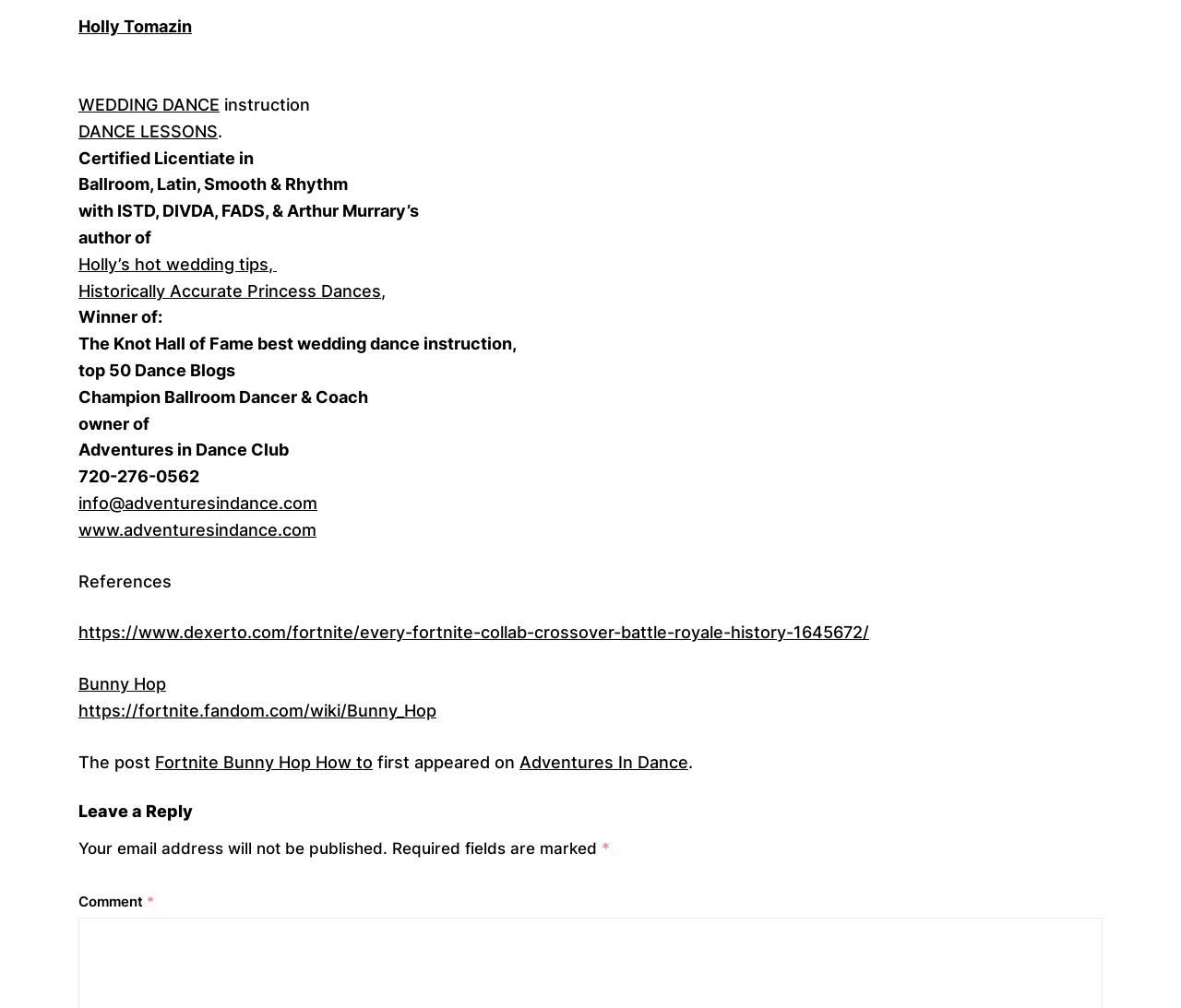Mark the bounding box of the element that matches the following description: "Historically Accurate Princess Dances,".

[0.066, 0.279, 0.327, 0.298]